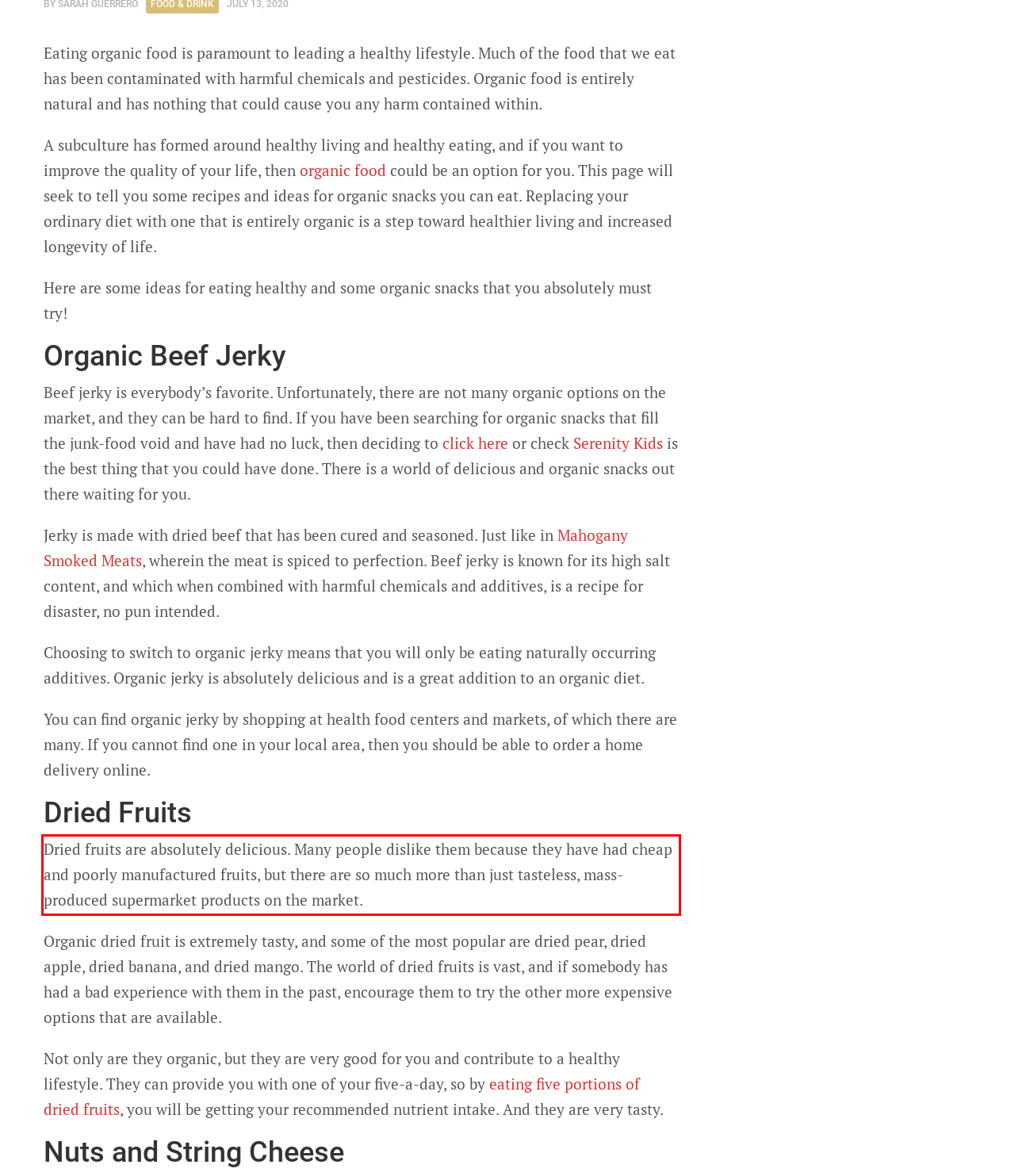Locate the red bounding box in the provided webpage screenshot and use OCR to determine the text content inside it.

Dried fruits are absolutely delicious. Many people dislike them because they have had cheap and poorly manufactured fruits, but there are so much more than just tasteless, mass-produced supermarket products on the market.